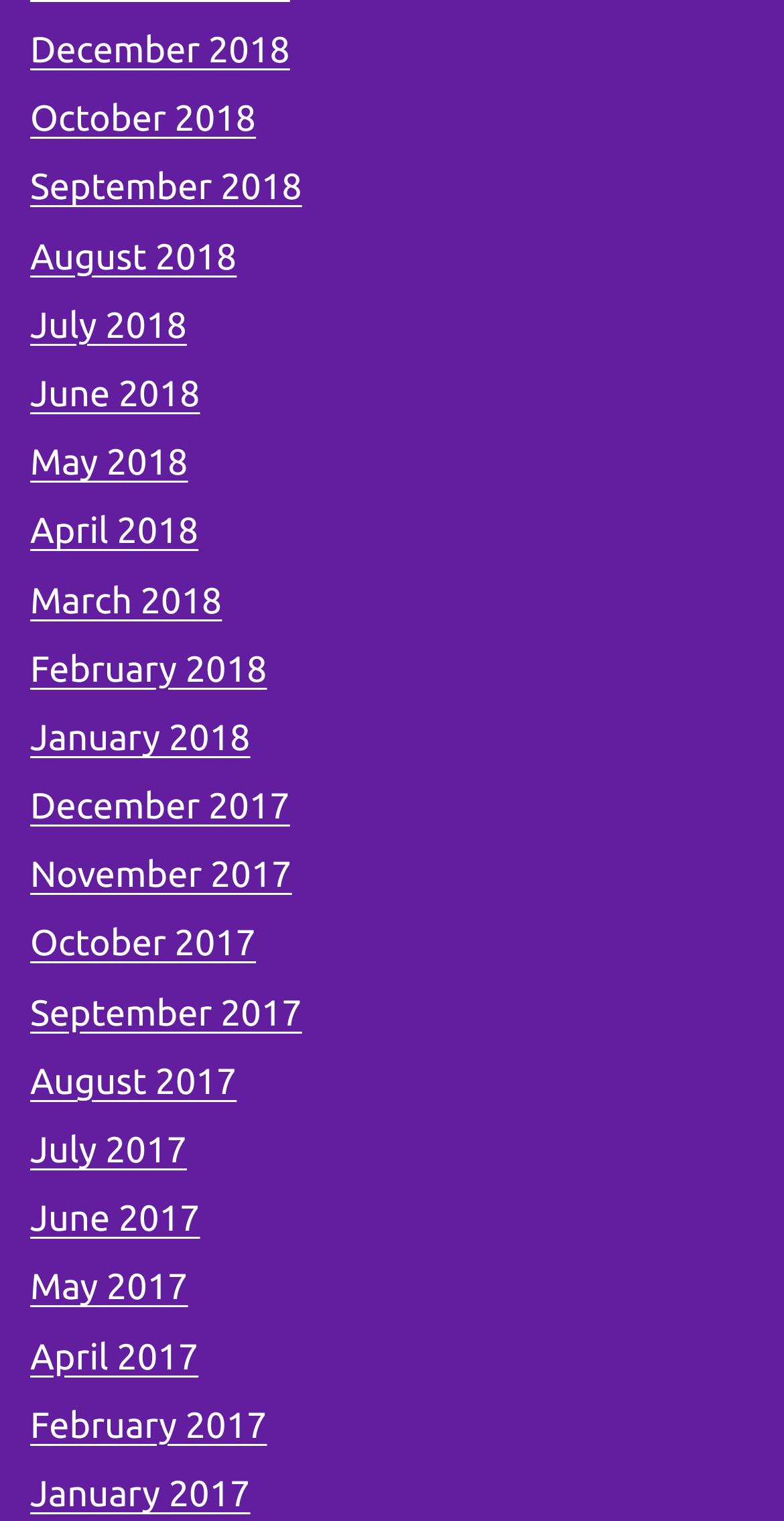Locate the bounding box coordinates of the clickable element to fulfill the following instruction: "view June 2017". Provide the coordinates as four float numbers between 0 and 1 in the format [left, top, right, bottom].

[0.038, 0.788, 0.255, 0.815]